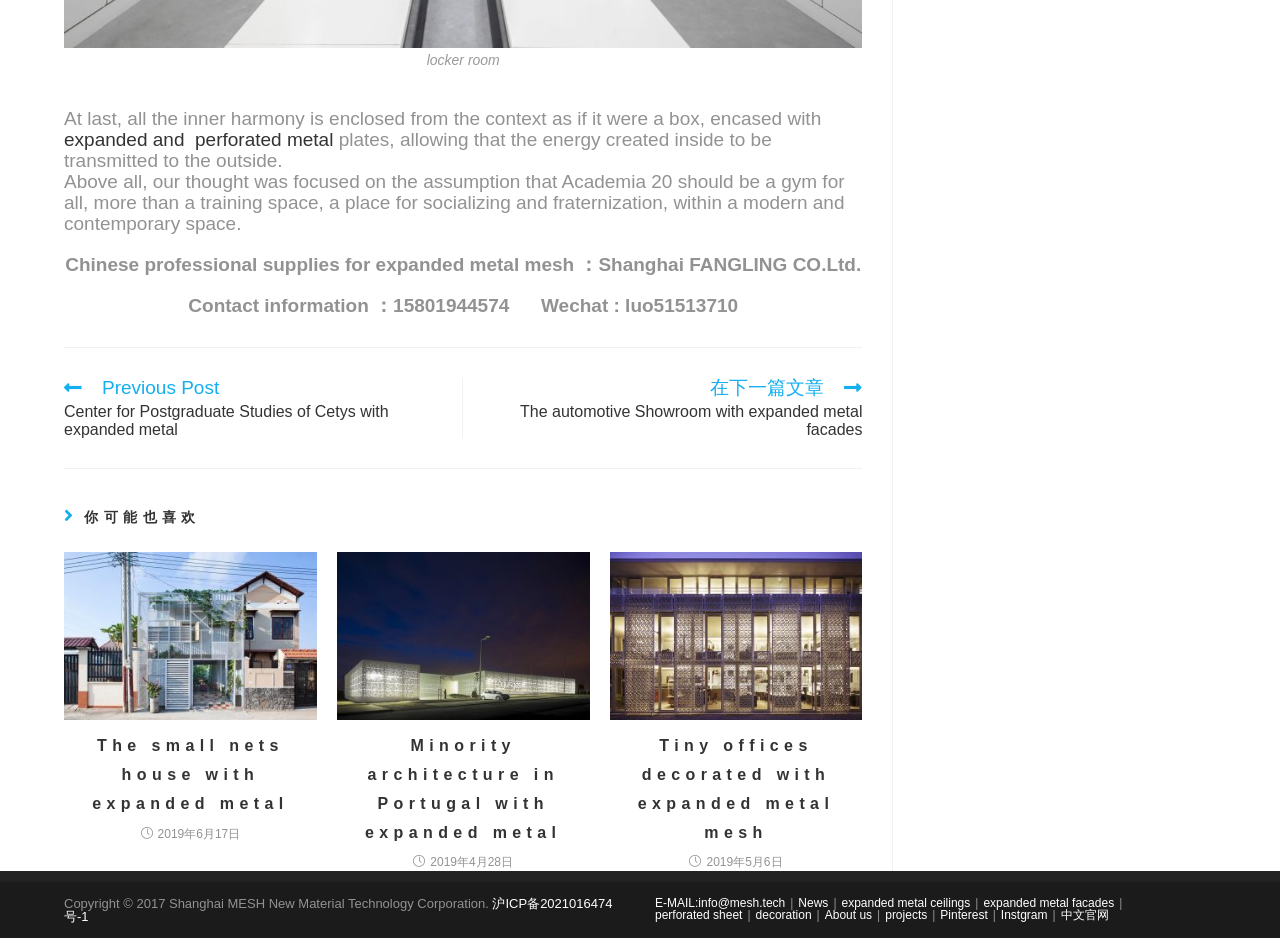What is the company's email address?
Using the picture, provide a one-word or short phrase answer.

info@mesh.tech